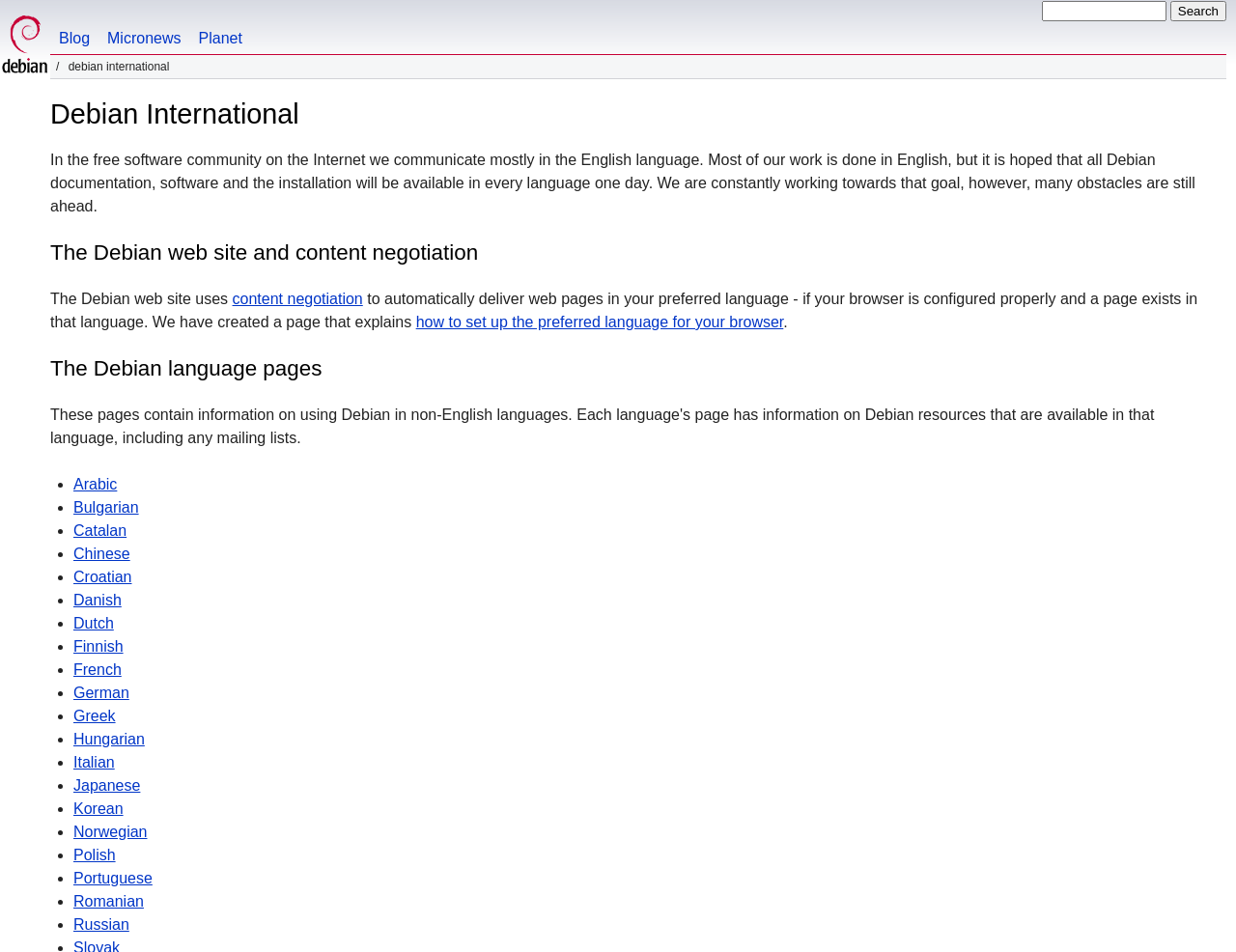Kindly provide the bounding box coordinates of the section you need to click on to fulfill the given instruction: "View the Arabic language page".

[0.059, 0.5, 0.095, 0.517]